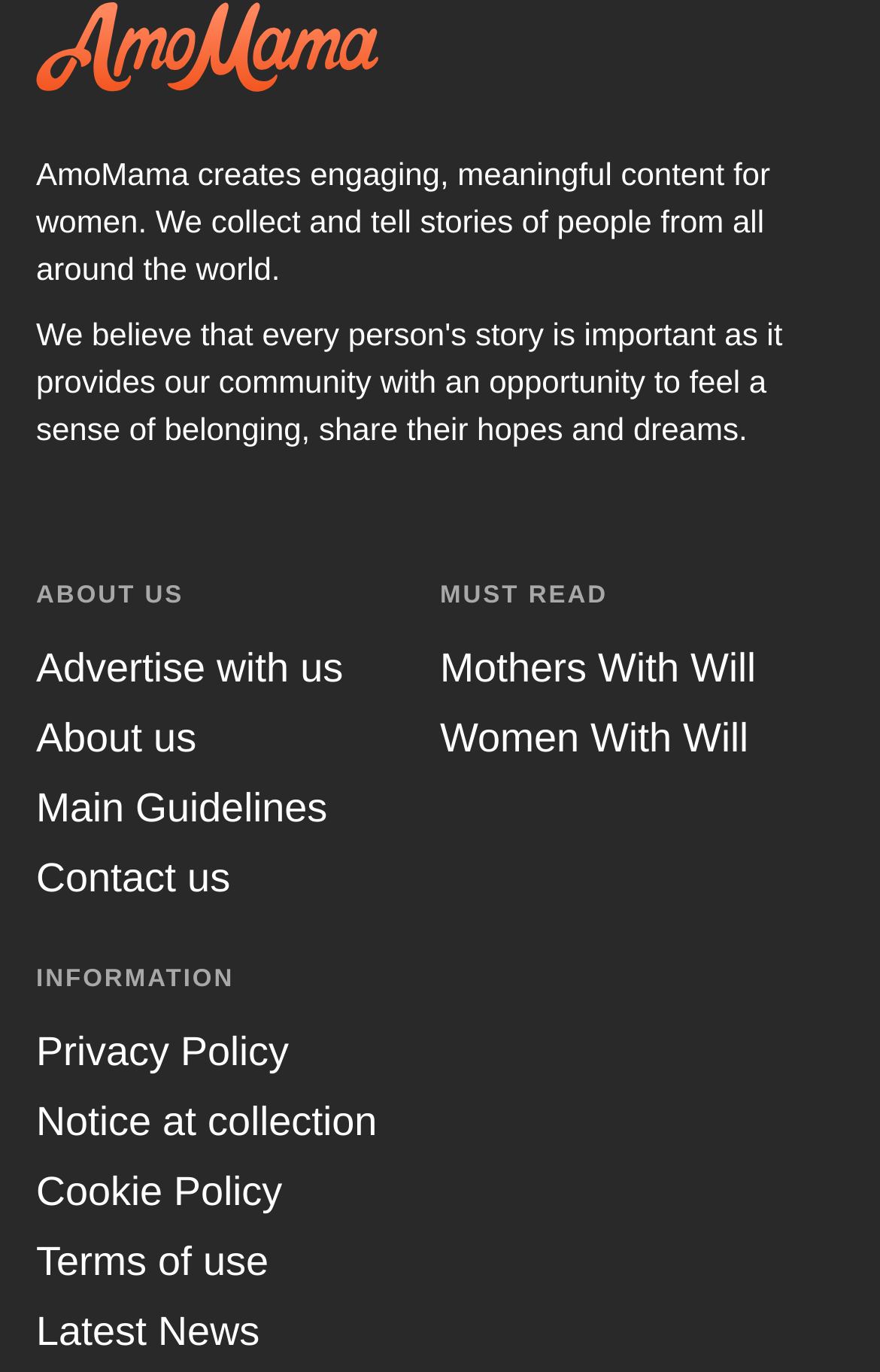Calculate the bounding box coordinates for the UI element based on the following description: "Women With Will". Ensure the coordinates are four float numbers between 0 and 1, i.e., [left, top, right, bottom].

[0.5, 0.521, 0.85, 0.554]